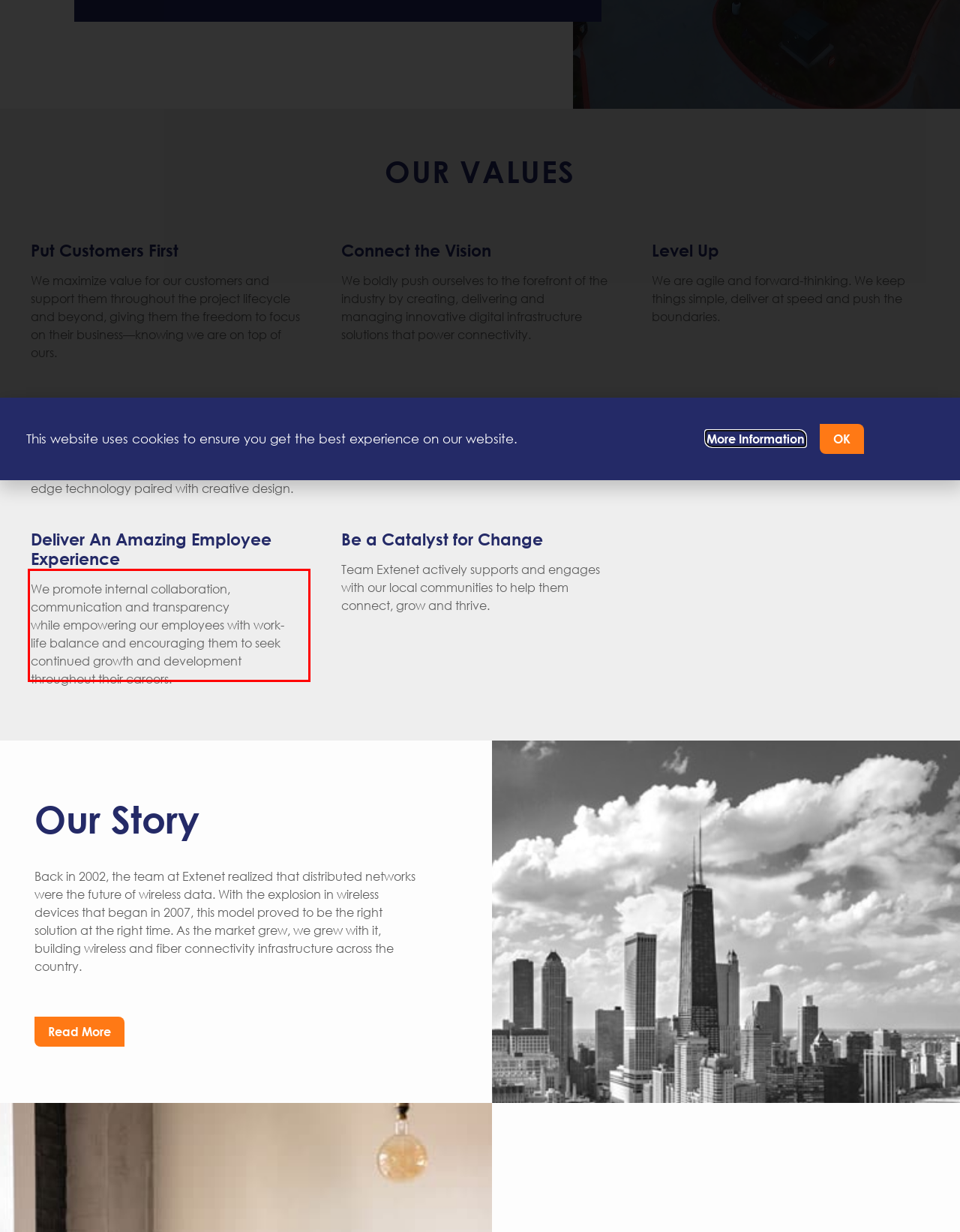Given the screenshot of a webpage, identify the red rectangle bounding box and recognize the text content inside it, generating the extracted text.

We promote internal collaboration, communication and transparency while empowering our employees with work-life balance and encouraging them to seek continued growth and development throughout their careers.